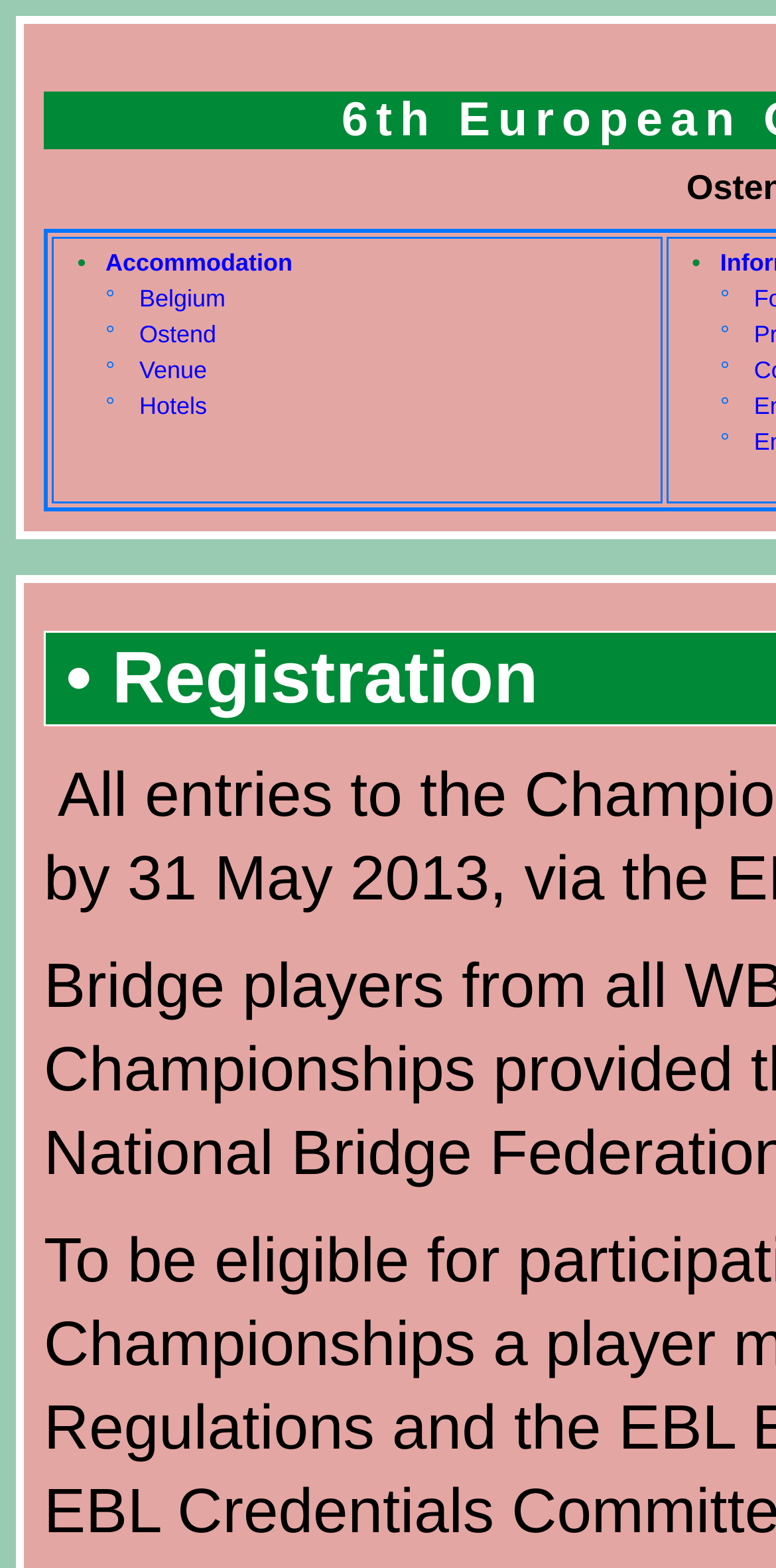Describe every aspect of the webpage comprehensively.

The webpage appears to be related to the 6th European Opena Championships, specifically focusing on registration and participants. 

At the top of the page, there is a grid cell containing information about accommodation, location, and venue. This grid cell is divided into several rows, each containing a bullet point, a degree symbol, and a link to a specific location or venue. The locations mentioned include Belgium, Ostend, and Hotels. 

The bullet points are aligned to the left, and the degree symbols are placed next to them. The links to the locations and venues are positioned to the right of the degree symbols. There are five rows in total, each with a similar structure. 

The overall layout of the page is organized, with clear divisions between the different sections. The use of bullet points and degree symbols creates a sense of hierarchy and structure, making it easy to navigate and understand the information presented.